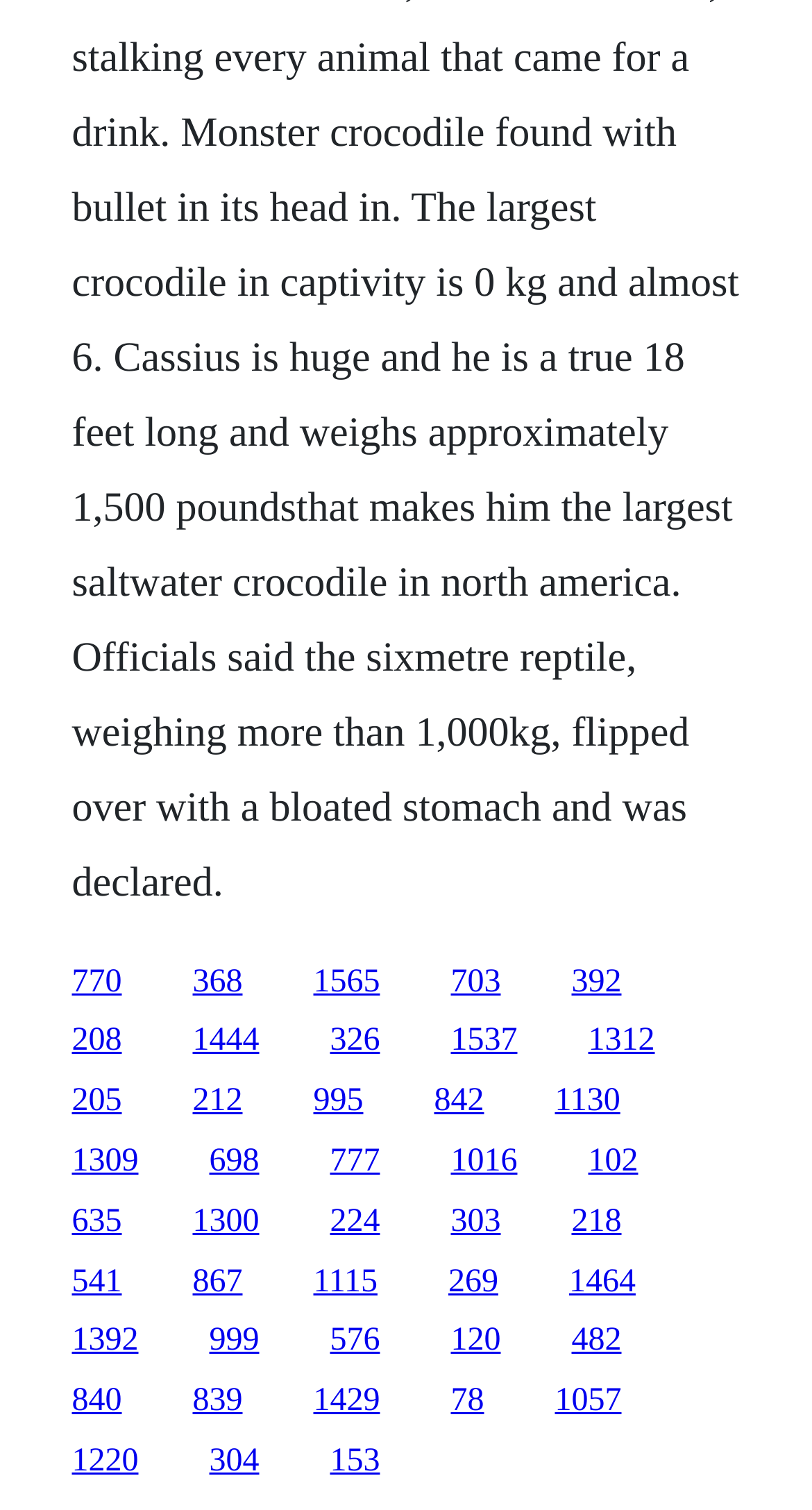Please pinpoint the bounding box coordinates for the region I should click to adhere to this instruction: "click the first link".

[0.088, 0.638, 0.15, 0.662]